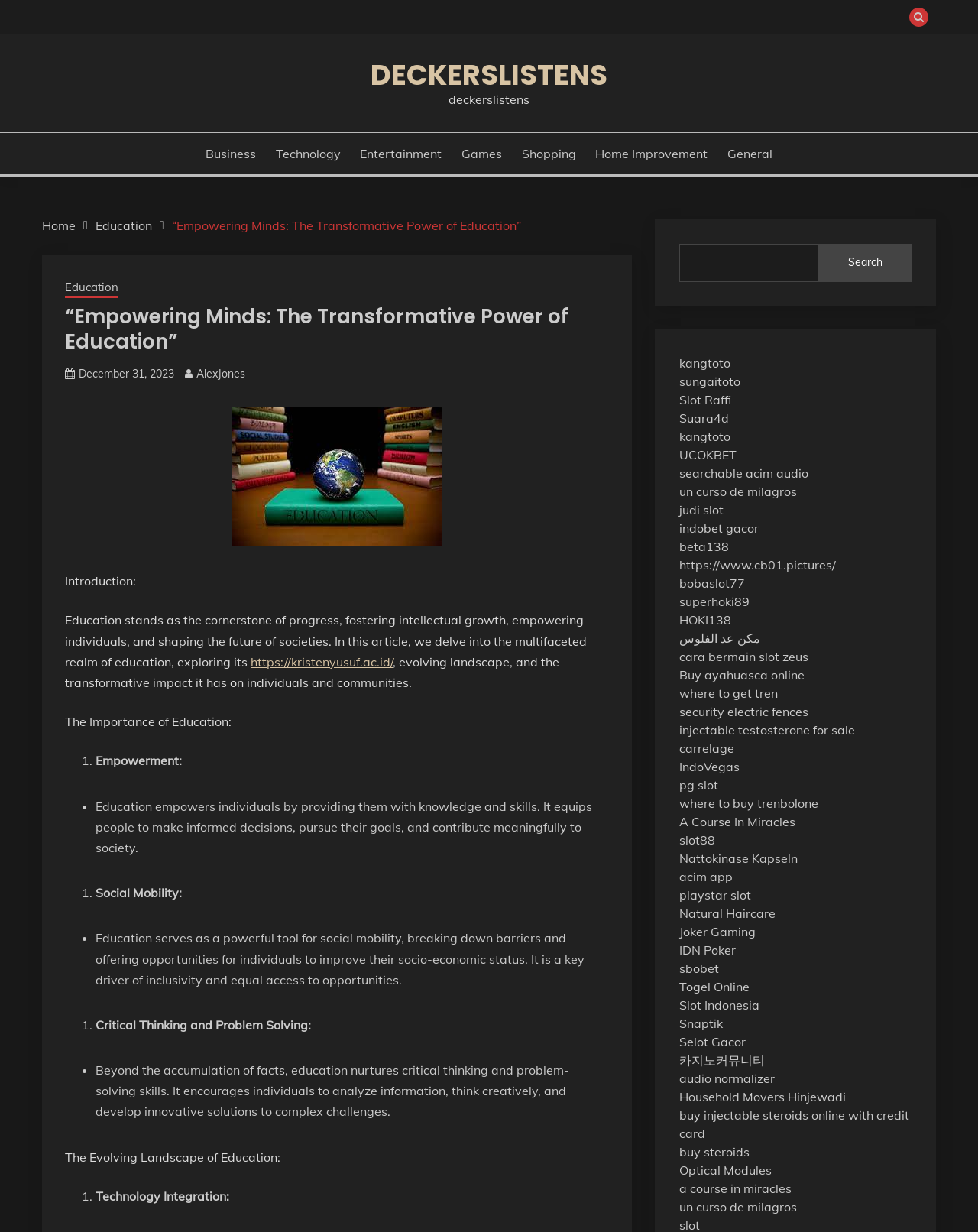Identify the bounding box for the element characterized by the following description: "December 31, 2023December 31, 2023".

[0.08, 0.298, 0.178, 0.309]